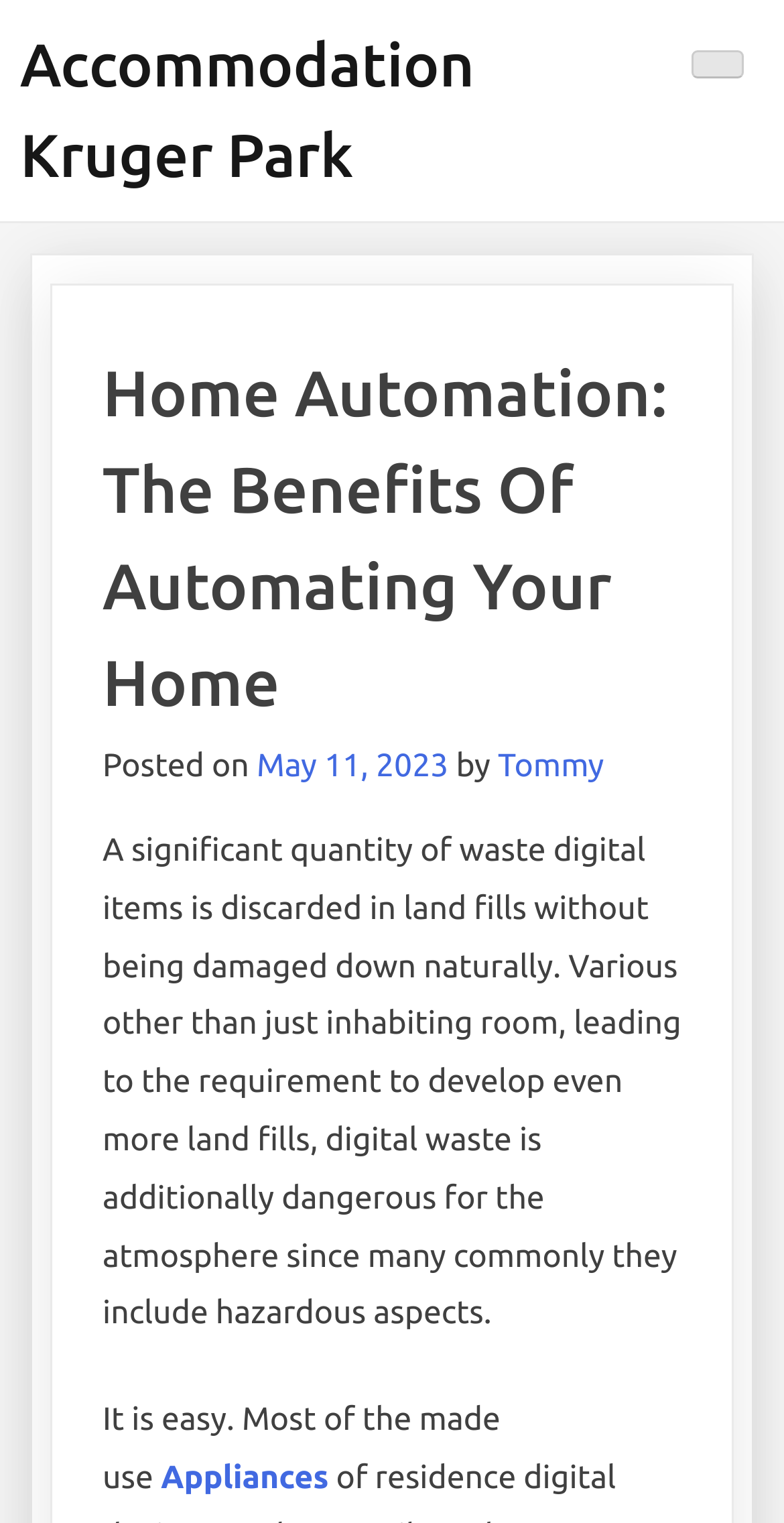Offer a detailed explanation of the webpage layout and contents.

The webpage is about home automation and its benefits, with a focus on accommodation in Kruger Park. At the top left of the page, there is a link to "Accommodation Kruger Park". On the top right, there is a button that expands to a primary menu.

Below the button, there is a header section that spans most of the page's width. Within this section, there is a heading that reads "Home Automation: The Benefits Of Automating Your Home". Below the heading, there is a line of text that indicates the post was published on May 11, 2023, by Tommy.

The main content of the page is divided into two paragraphs. The first paragraph discusses the issue of digital waste and its environmental impact. The second paragraph appears to be incomplete, but it starts by saying "It is easy" and mentions something about made-used appliances, with a link to "Appliances" at the end.

Overall, the webpage has a simple layout with a clear hierarchy of elements, making it easy to navigate and read.